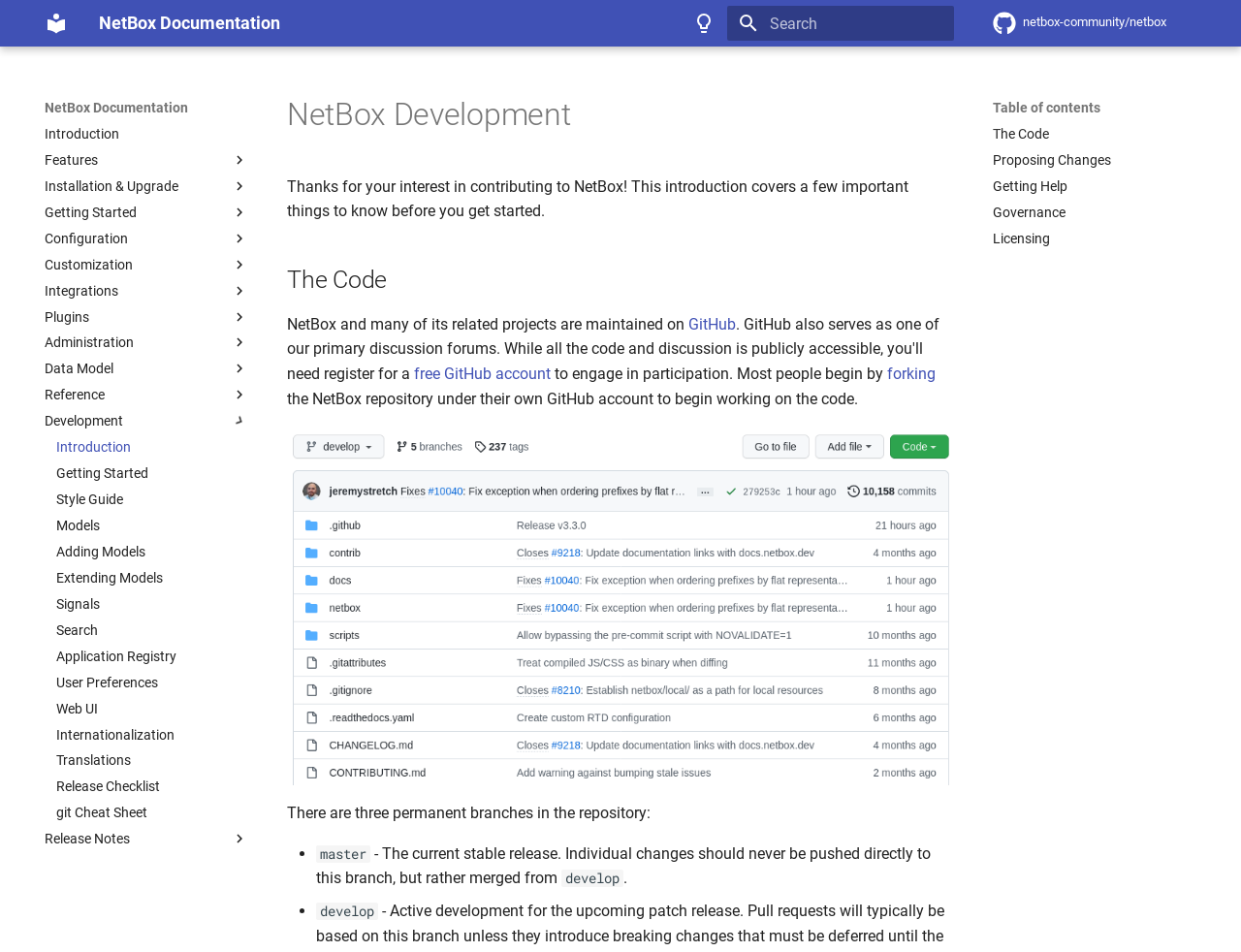Bounding box coordinates are specified in the format (top-left x, top-left y, bottom-right x, bottom-right y). All values are floating point numbers bounded between 0 and 1. Please provide the bounding box coordinate of the region this sentence describes: free GitHub account

[0.334, 0.383, 0.444, 0.402]